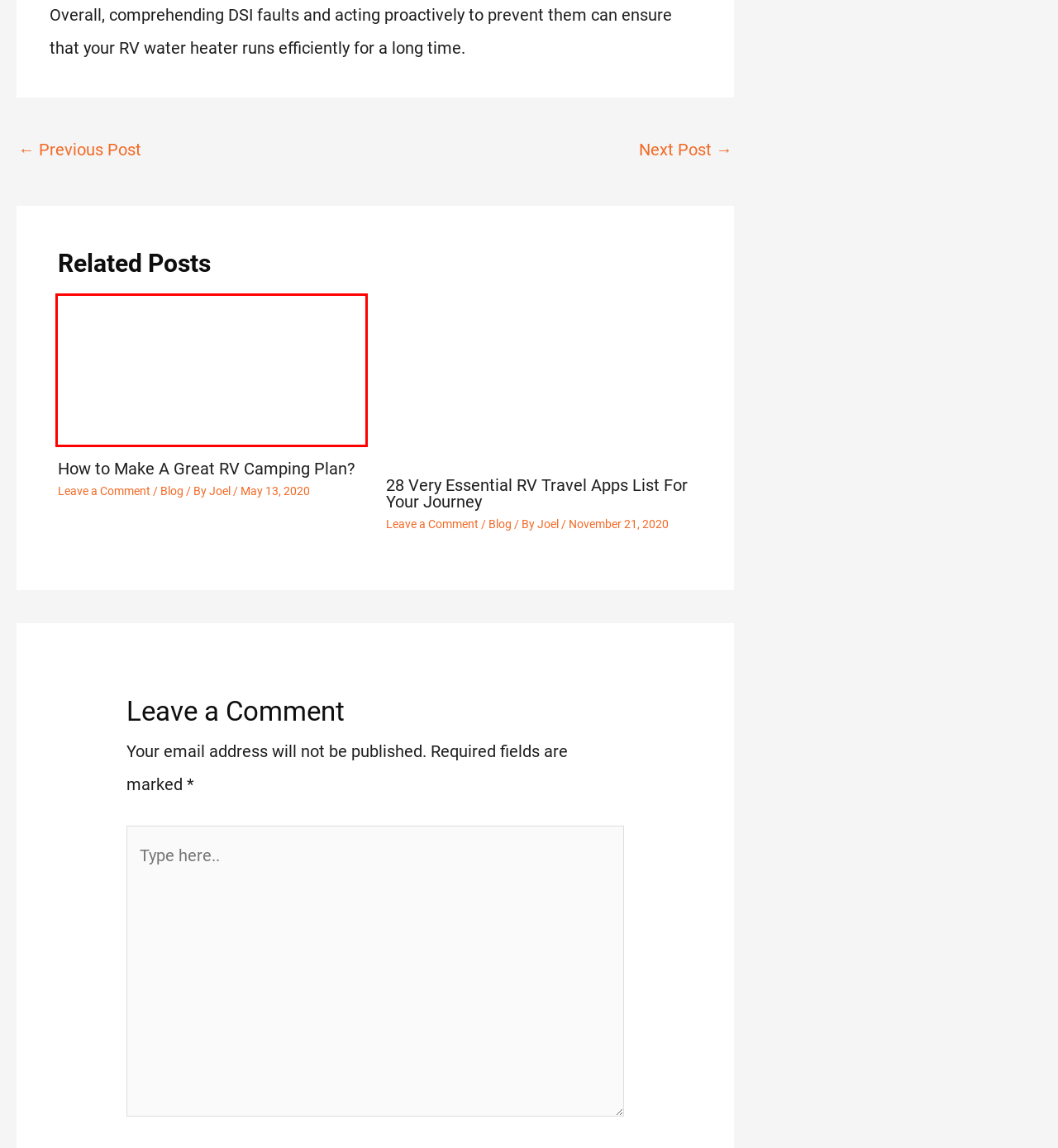You are provided with a screenshot of a webpage containing a red rectangle bounding box. Identify the webpage description that best matches the new webpage after the element in the bounding box is clicked. Here are the potential descriptions:
A. How to Sanitize RV Water Hose: Only 6 Steps
B. How to Fix a Cracked RV Water Tank: 4 Methods [DIY Steps]
C. How to Add More Solar Panels to Existing RV System: 8 Steps
D. 28 Very Essential RV Travel Apps List For Your Journey
E. About
F. Can I Use 6 Volt Batteries in RV Solar System: 4 Reasons
G. Reviews - Shooting Star
H. How to Make A Great RV Camping Plan?

H